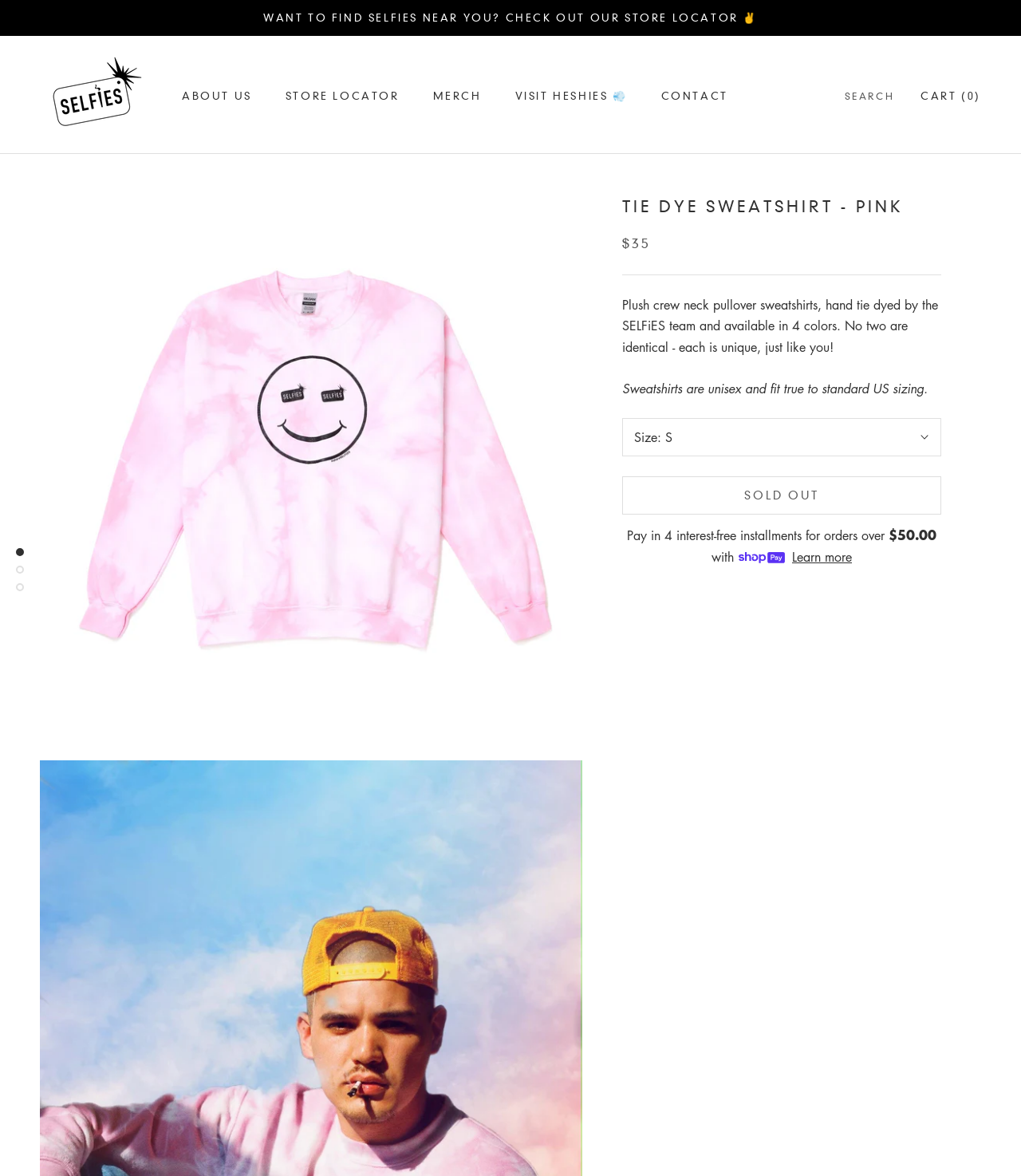Locate the bounding box coordinates of the item that should be clicked to fulfill the instruction: "Learn more about Shop Pay".

[0.776, 0.465, 0.834, 0.482]